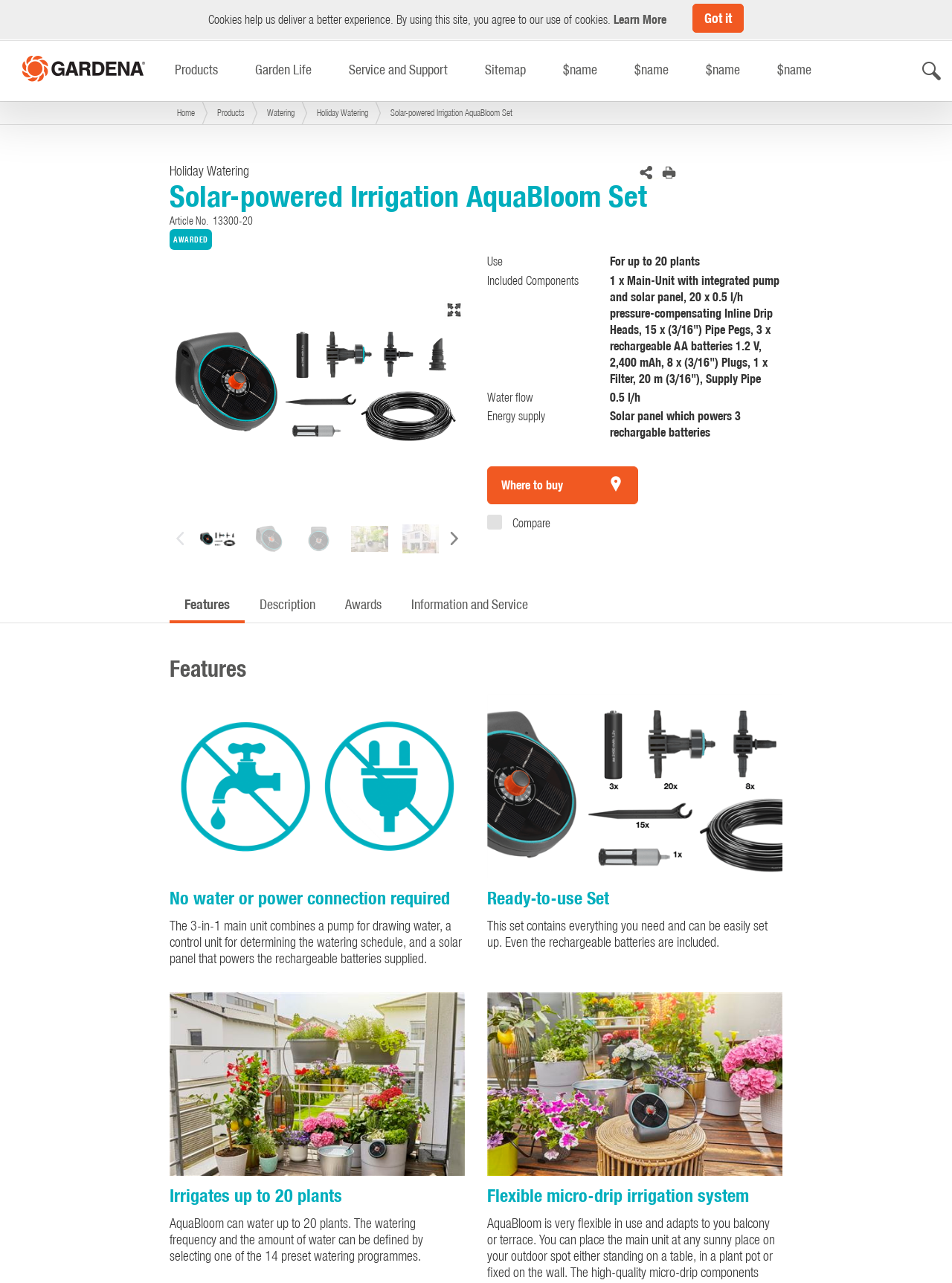Kindly determine the bounding box coordinates for the area that needs to be clicked to execute this instruction: "Switch to the 'Description' tab".

[0.257, 0.457, 0.347, 0.486]